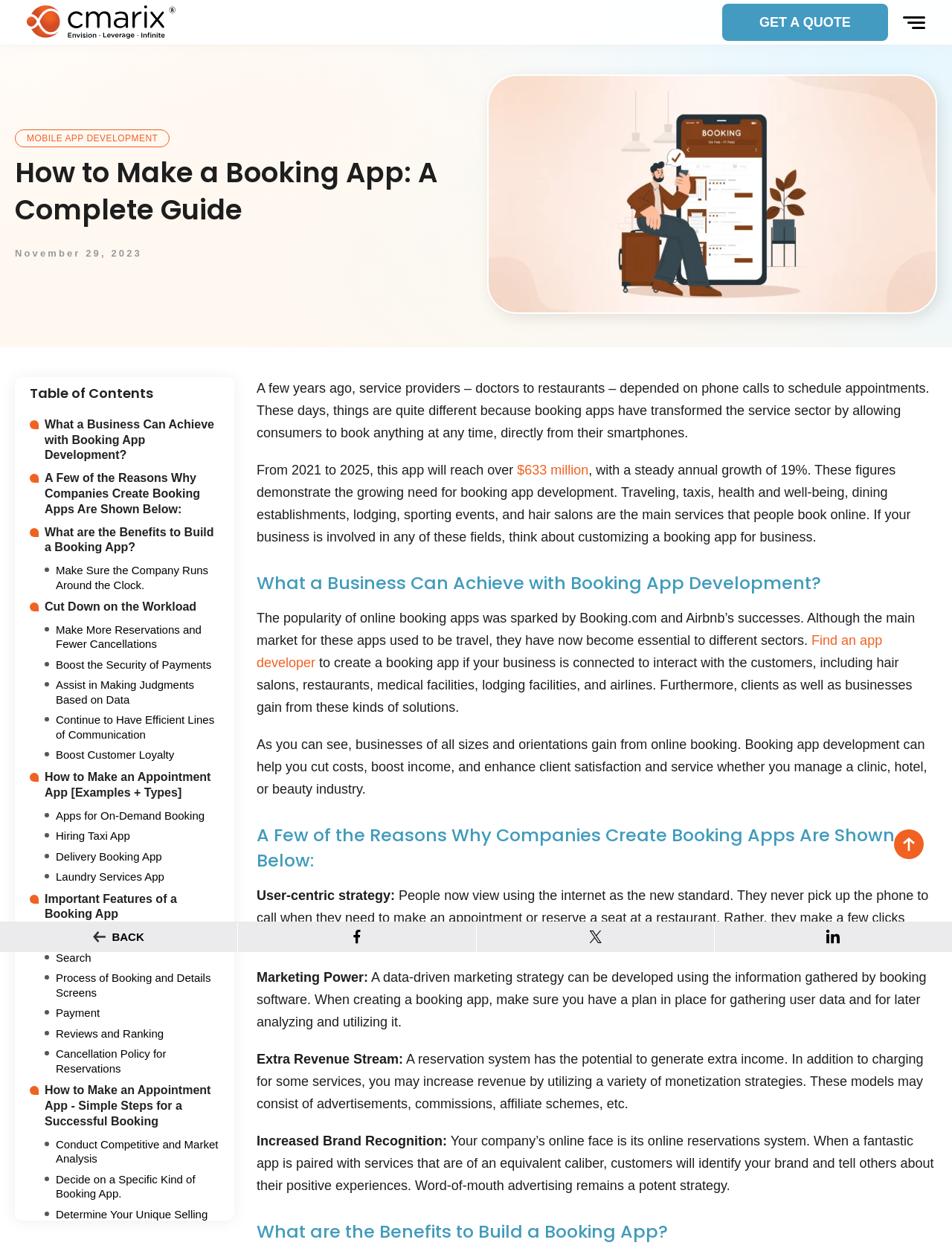Determine the bounding box coordinates of the clickable element to achieve the following action: 'Go back to top'. Provide the coordinates as four float values between 0 and 1, formatted as [left, top, right, bottom].

[0.939, 0.66, 0.97, 0.683]